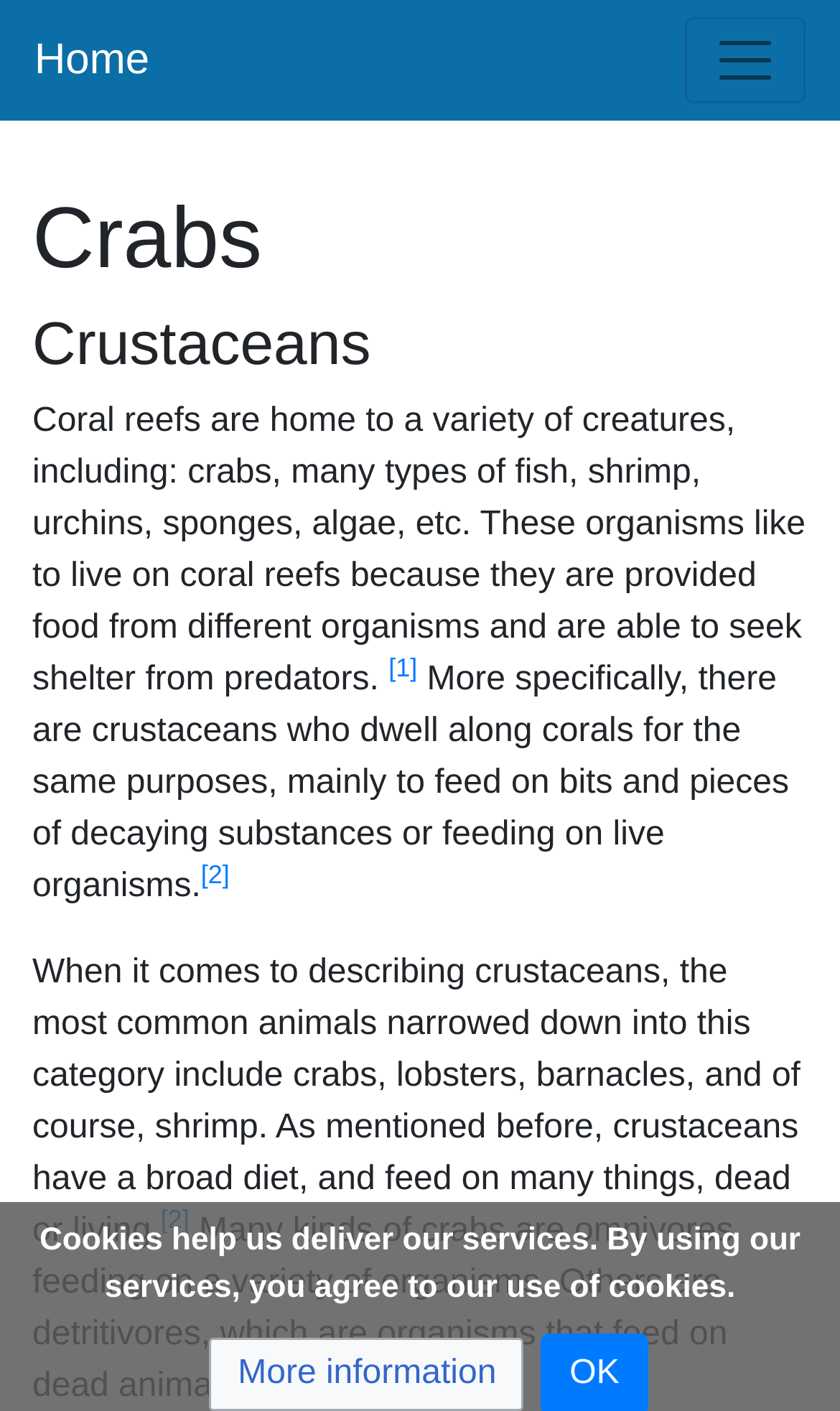Please provide a detailed answer to the question below based on the screenshot: 
What type of diet do some crabs have?

The text states that many kinds of crabs are omnivores, feeding on a variety of organisms. This information is provided in the StaticText element with bounding box coordinates [0.038, 0.86, 0.873, 0.996].